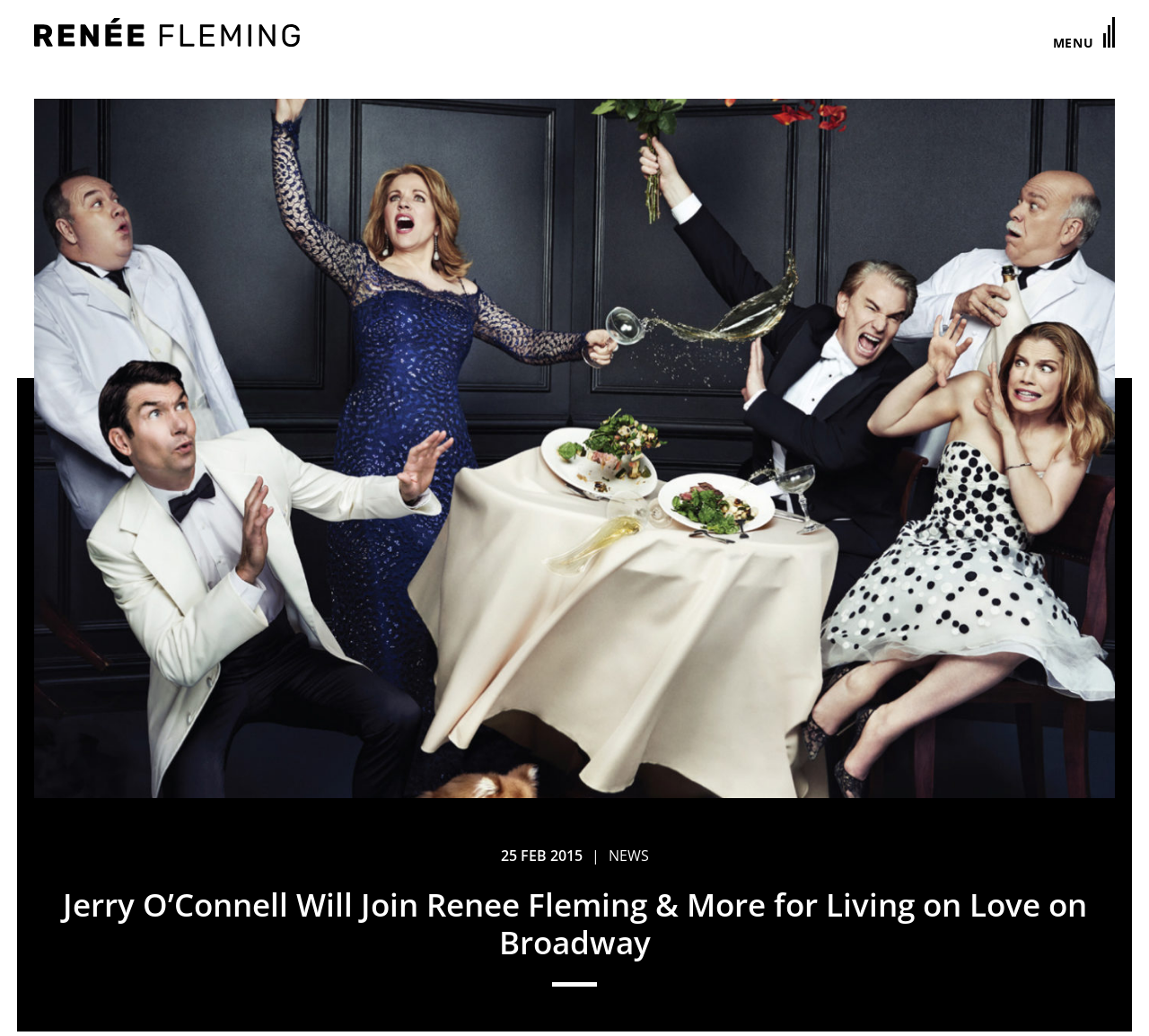What is the position of the MENU link?
Please answer using one word or phrase, based on the screenshot.

Top right